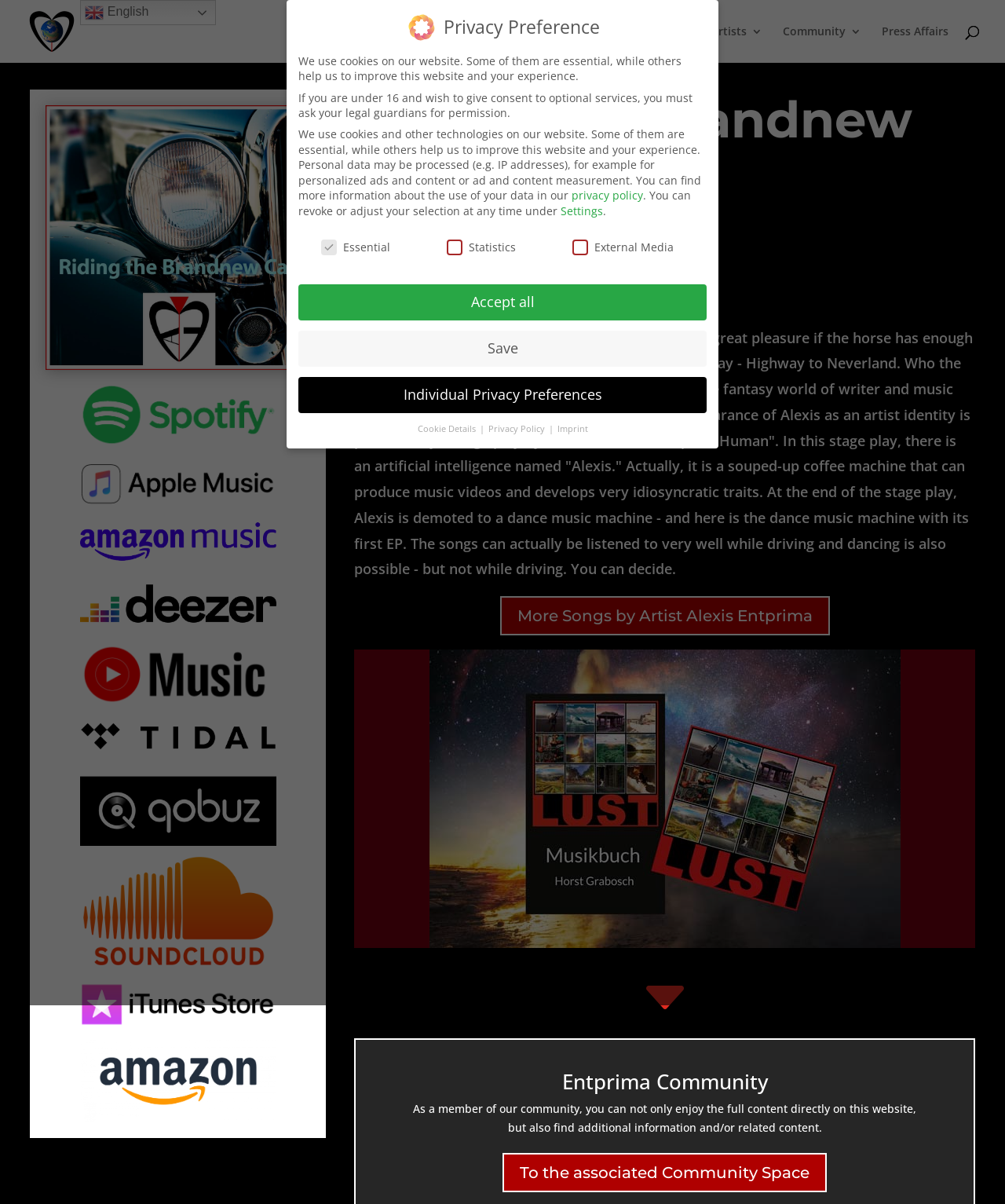Describe all the visual and textual components of the webpage comprehensively.

This webpage is about Alexis Entprima, a music artist and writer. At the top, there is a navigation bar with links to Entprima Publishing, Music, Books, Blog, Artists, Community, and Press Affairs. Below the navigation bar, there is a large image of a car, and to its right, there are several links to music streaming platforms such as Spotify, Apple Music, and Amazon Music, each with an accompanying image.

The main content of the webpage is divided into sections. The first section has a heading "Riding the Brandnew Car" and a subheading "Eclectic Electronic Music Magazine". Below this, there is a brief article about Alexis Entprima, describing the artist's background and music style. The article is accompanied by an image of the Entprima Jazz Cosmonauts symbol.

The next section has a heading "More Songs by Artist Alexis Entprima" with a link to explore more music. Below this, there is a section about Horst Grabosch, the writer and music producer behind Alexis Entprima, with a link to his work "LUST".

Further down, there is a section about the Entprima Community, with a heading and a brief description of the community. There is also a link to join the community and a button to close the section.

On the right side of the webpage, there is a section about the Club of Eclectics, hosted by Horst Grabosch, with a contact form to join the club. Below this, there is a section about privacy preferences, with options to accept or customize cookie settings.

At the very top of the webpage, there is a language selection link to switch to English, and at the bottom, there are buttons to accept all, save, or customize individual privacy preferences.